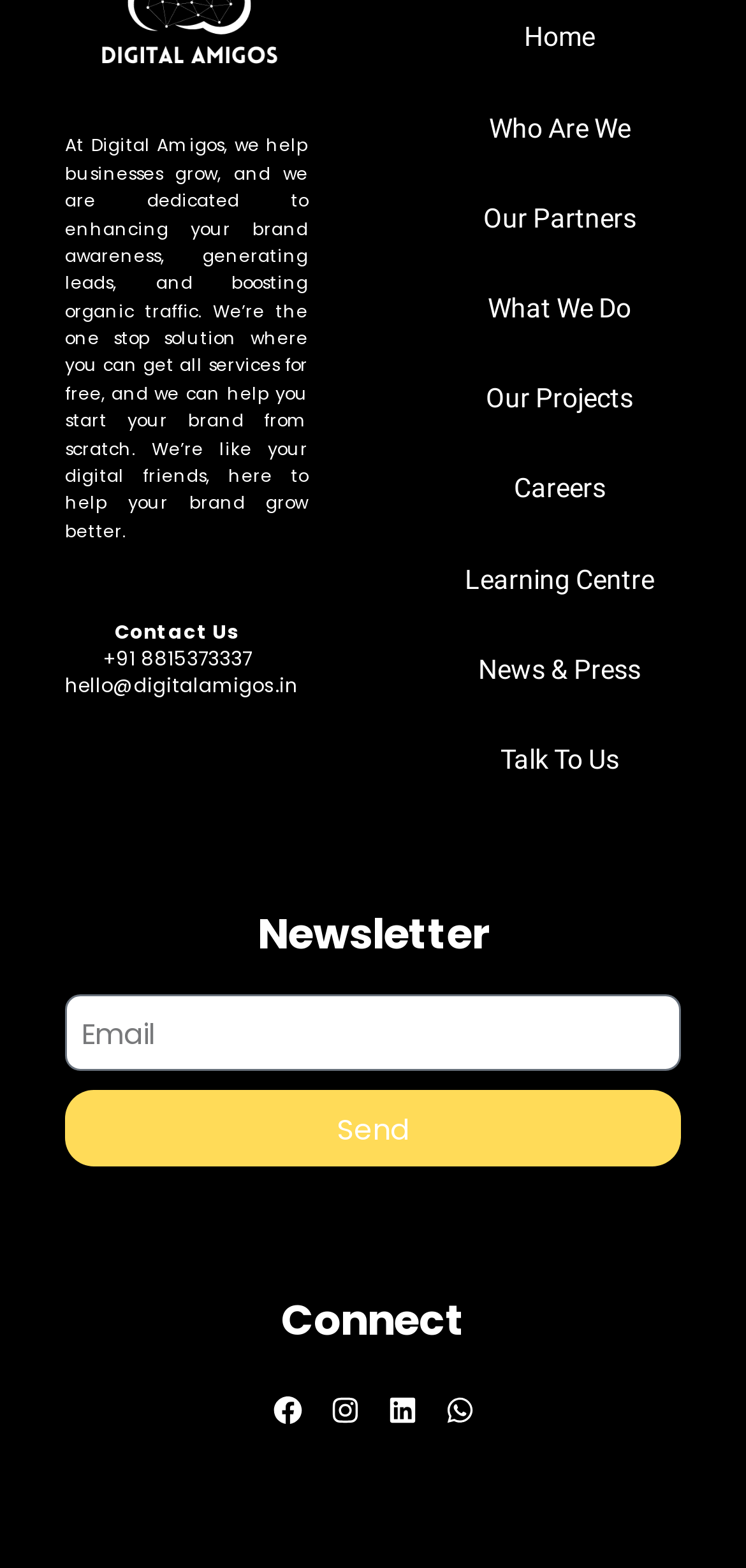Locate the bounding box coordinates for the element described below: "Who Are We". The coordinates must be four float values between 0 and 1, formatted as [left, top, right, bottom].

[0.655, 0.071, 0.845, 0.091]